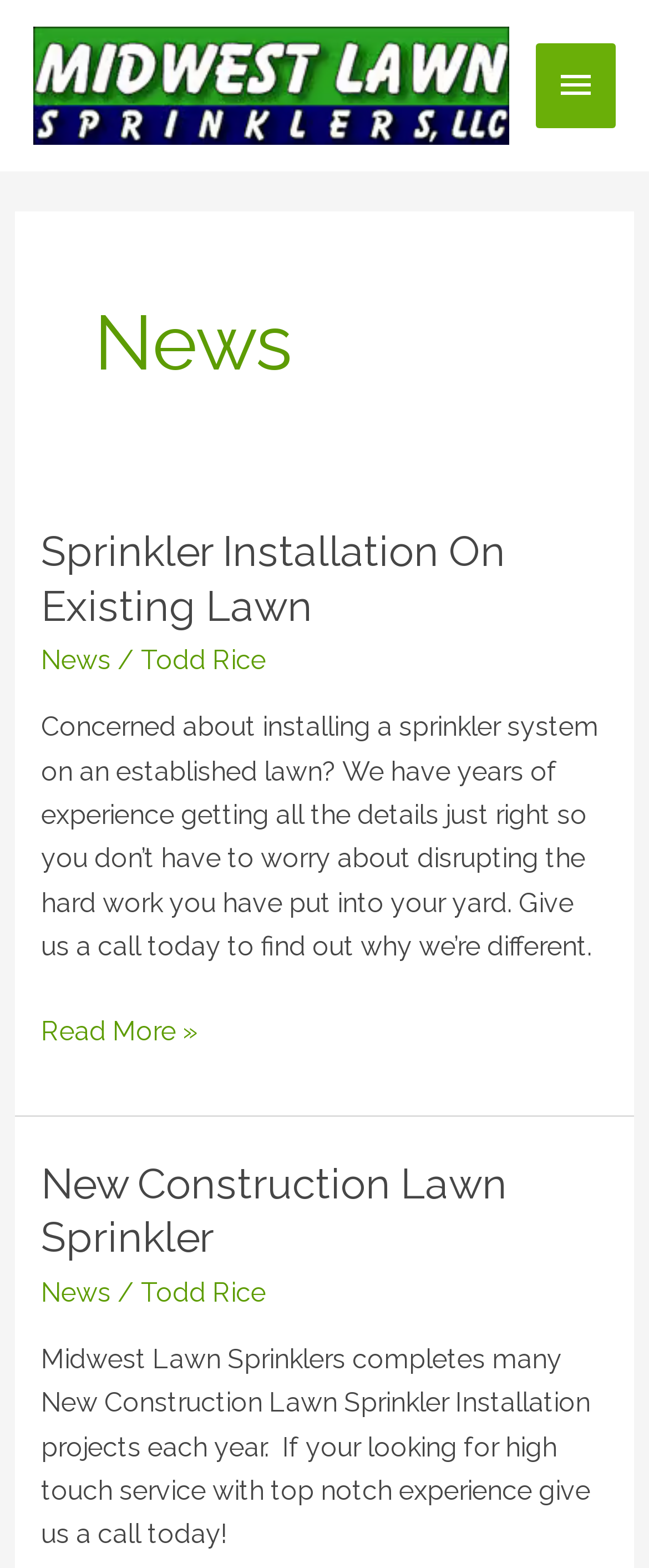Please determine the bounding box coordinates of the element to click in order to execute the following instruction: "Expand the main menu". The coordinates should be four float numbers between 0 and 1, specified as [left, top, right, bottom].

[0.826, 0.028, 0.949, 0.081]